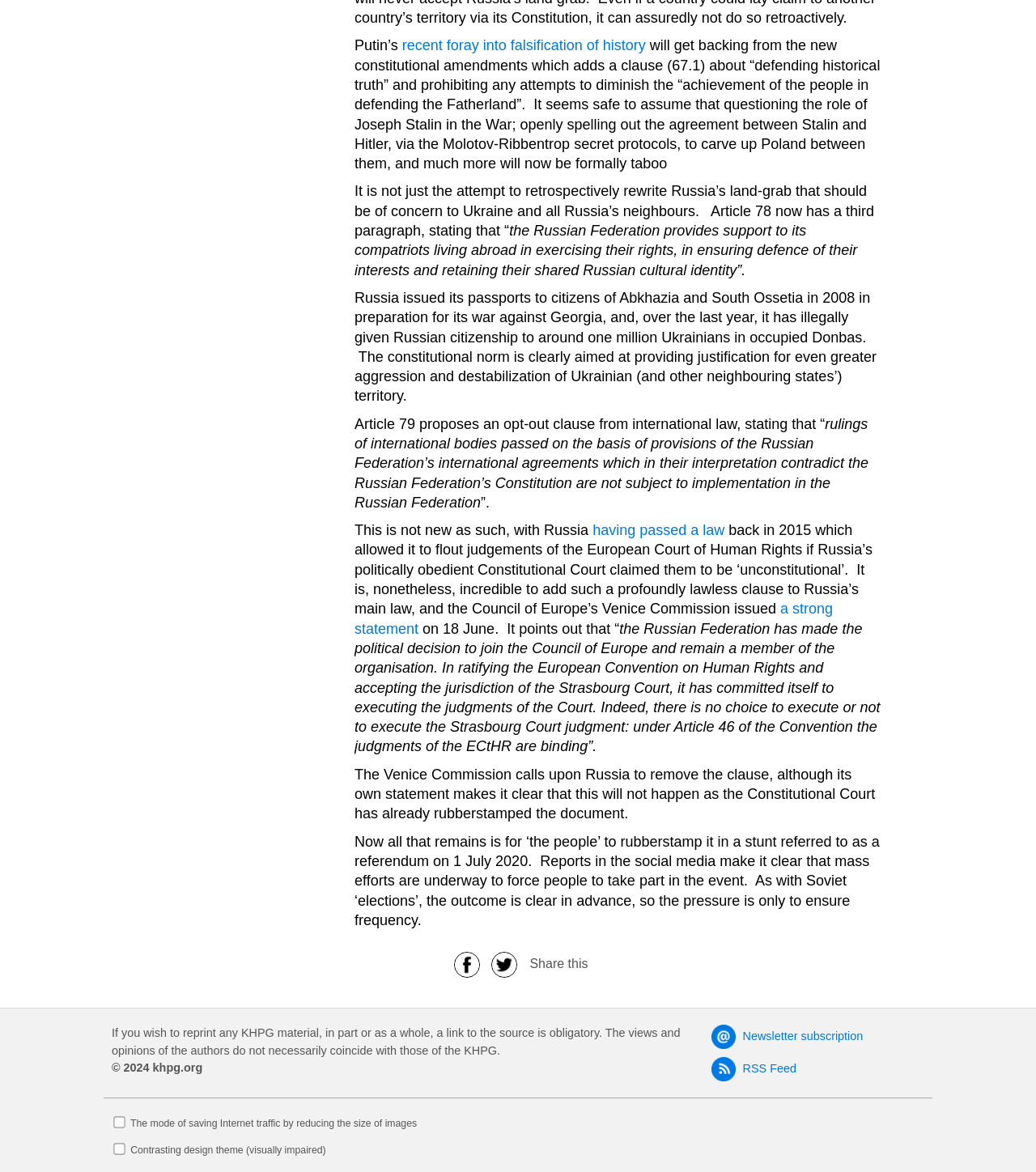Please find the bounding box coordinates of the section that needs to be clicked to achieve this instruction: "Share this".

[0.508, 0.817, 0.568, 0.828]